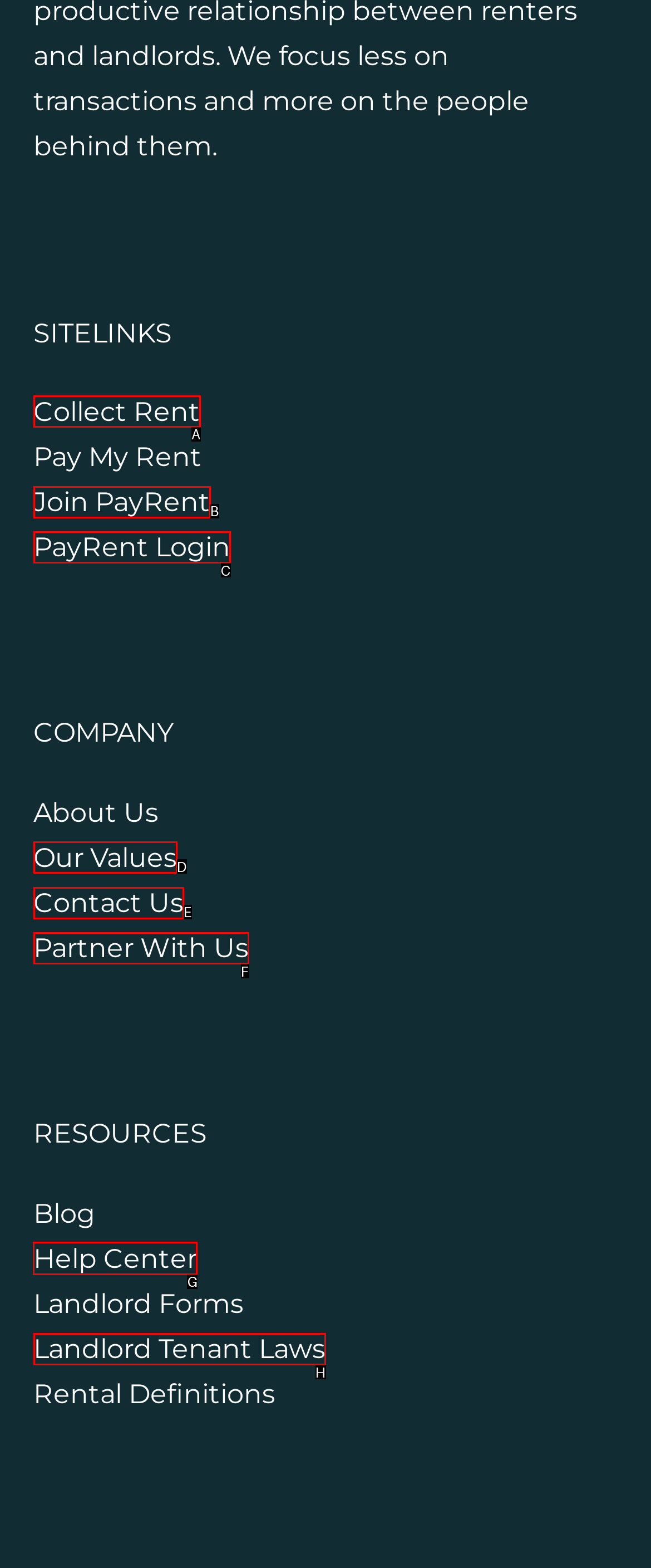Which UI element should you click on to achieve the following task: Access Help Center? Provide the letter of the correct option.

G